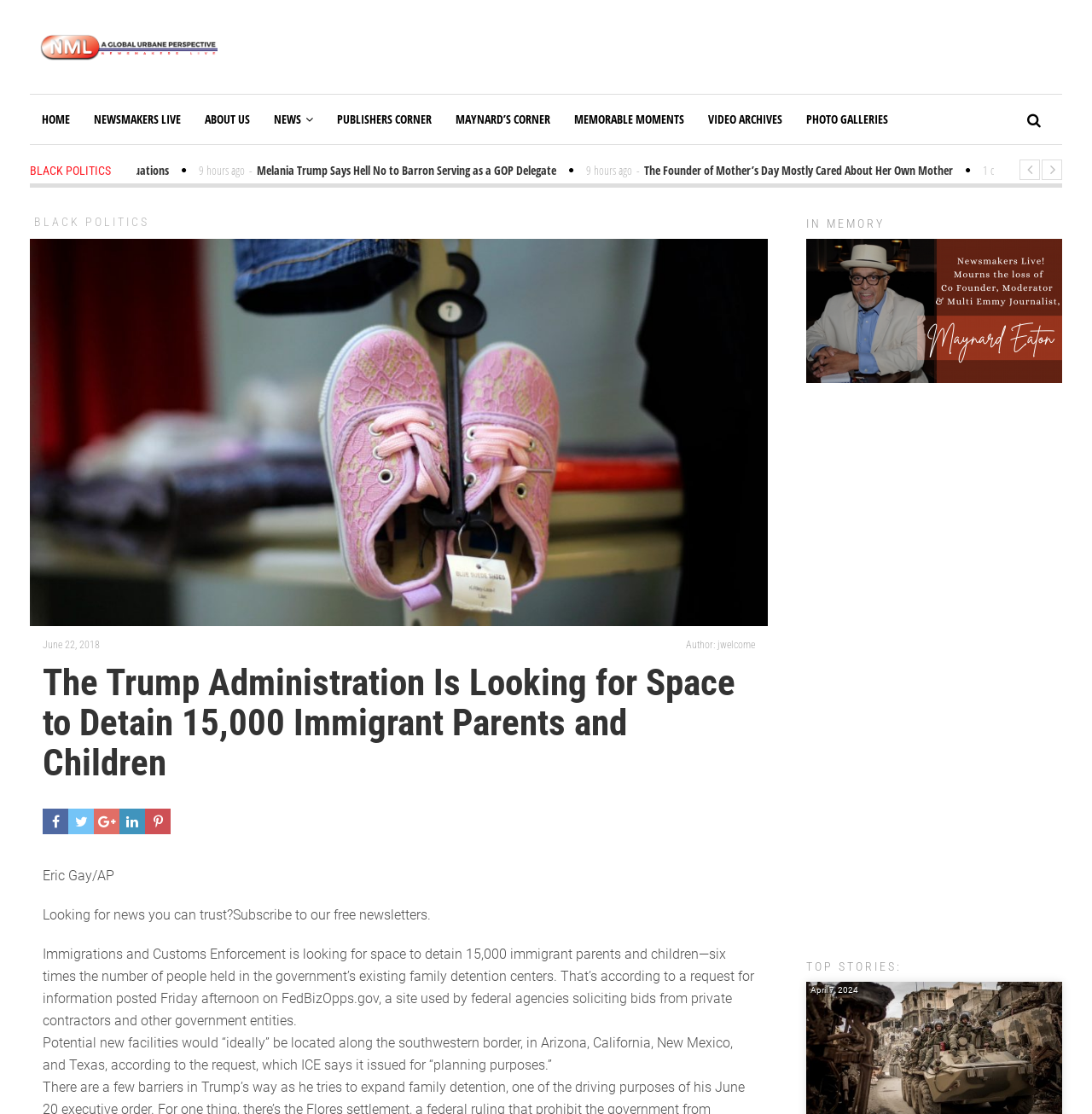What is the topic of the article?
We need a detailed and meticulous answer to the question.

I read the article's heading and content, which mentions 'Immigrations and Customs Enforcement' and 'immigrant parents and children'. Therefore, the topic of the article is related to immigration.